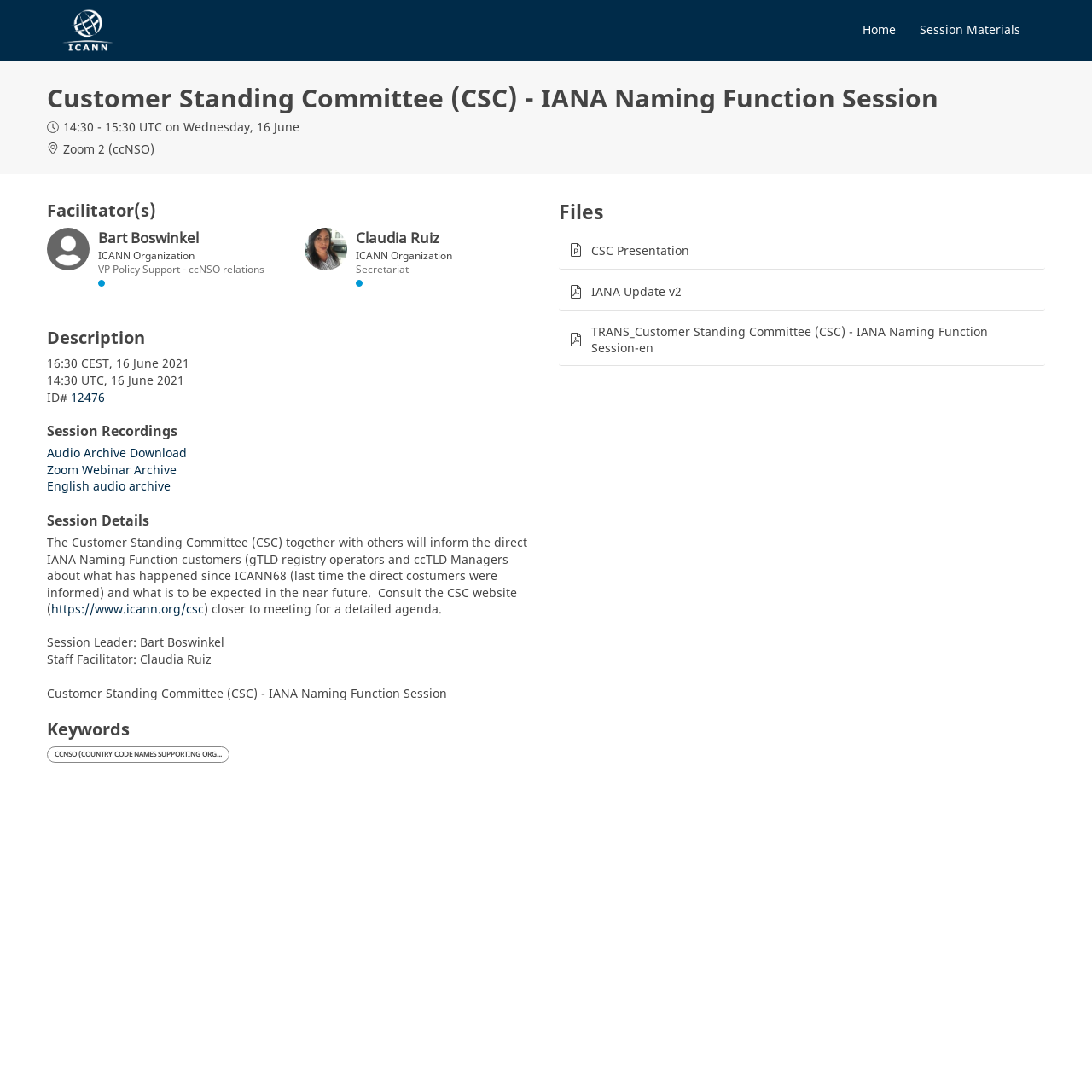Please locate the bounding box coordinates of the element that should be clicked to complete the given instruction: "View Session Materials".

[0.837, 0.014, 0.94, 0.042]